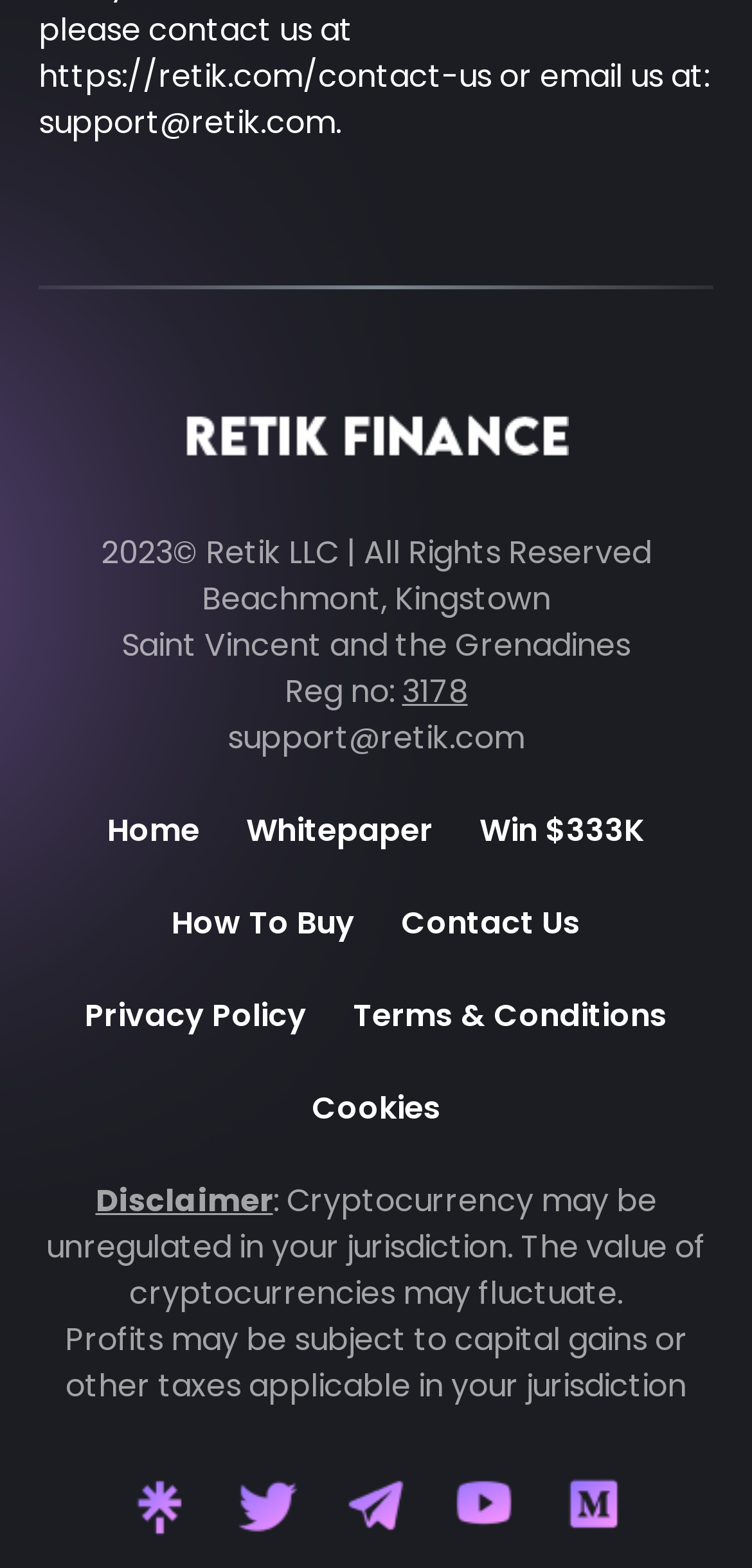Find the bounding box coordinates for the area that should be clicked to accomplish the instruction: "Browse Entertainment".

None